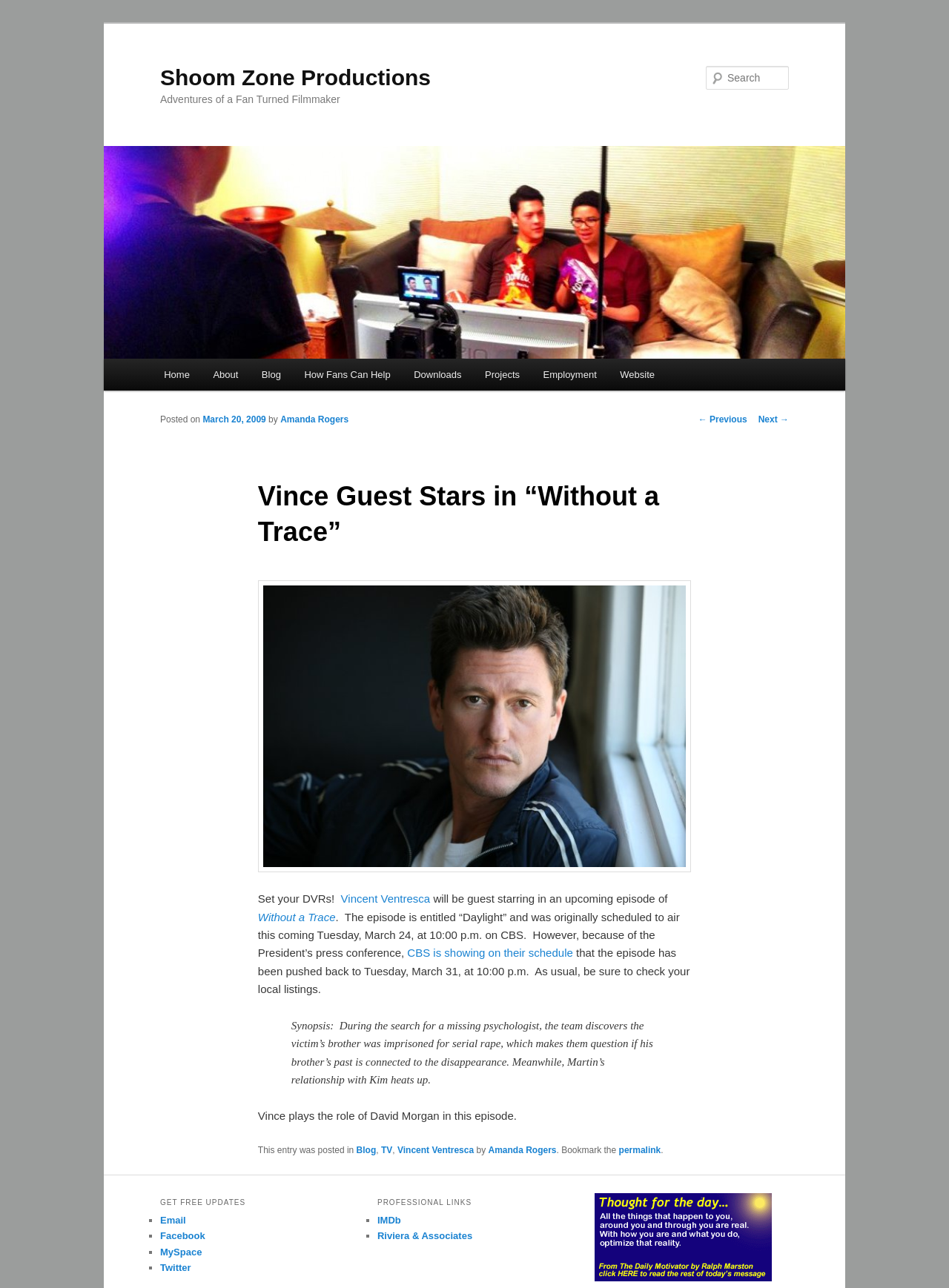What is the role played by Vince in the TV episode?
Based on the visual, give a brief answer using one word or a short phrase.

David Morgan